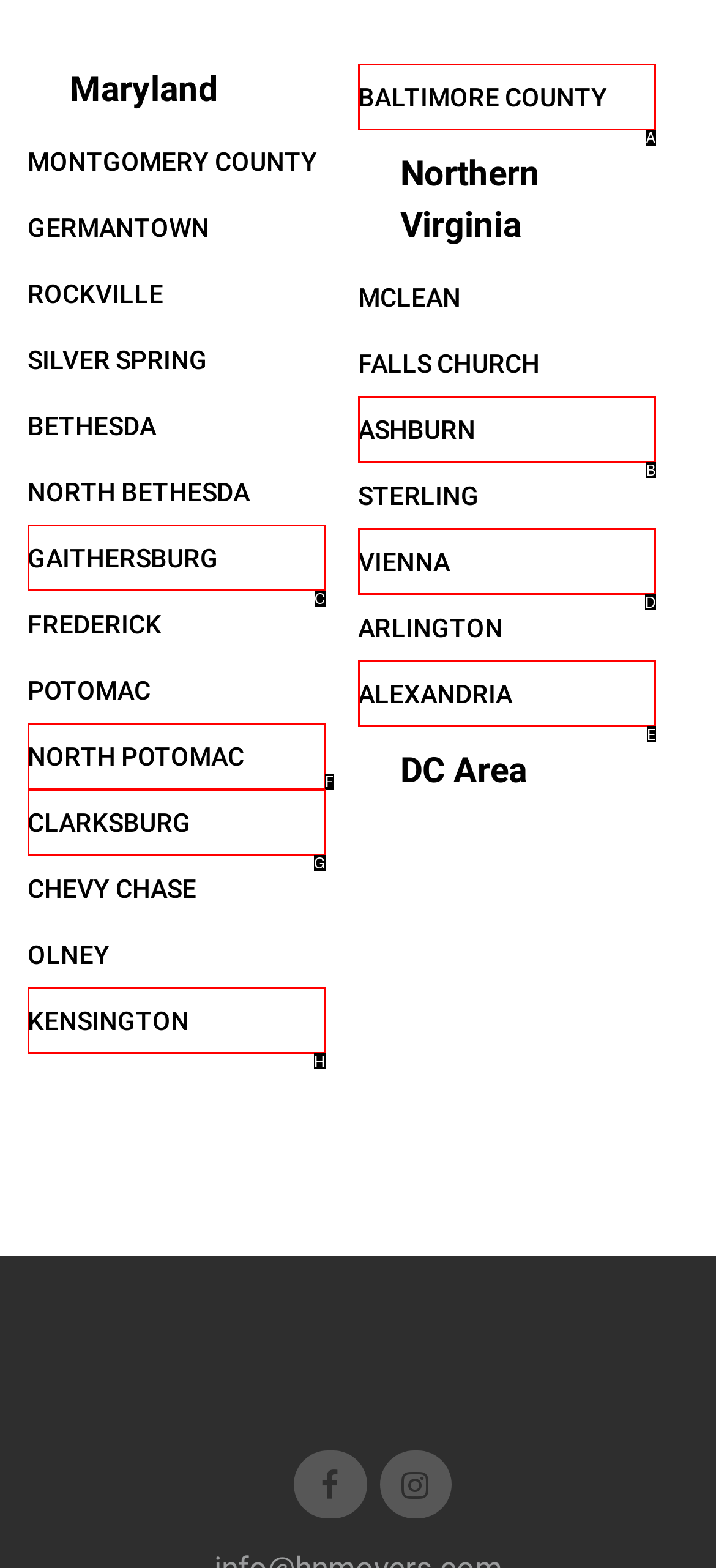Based on the description: Vienna, identify the matching lettered UI element.
Answer by indicating the letter from the choices.

D